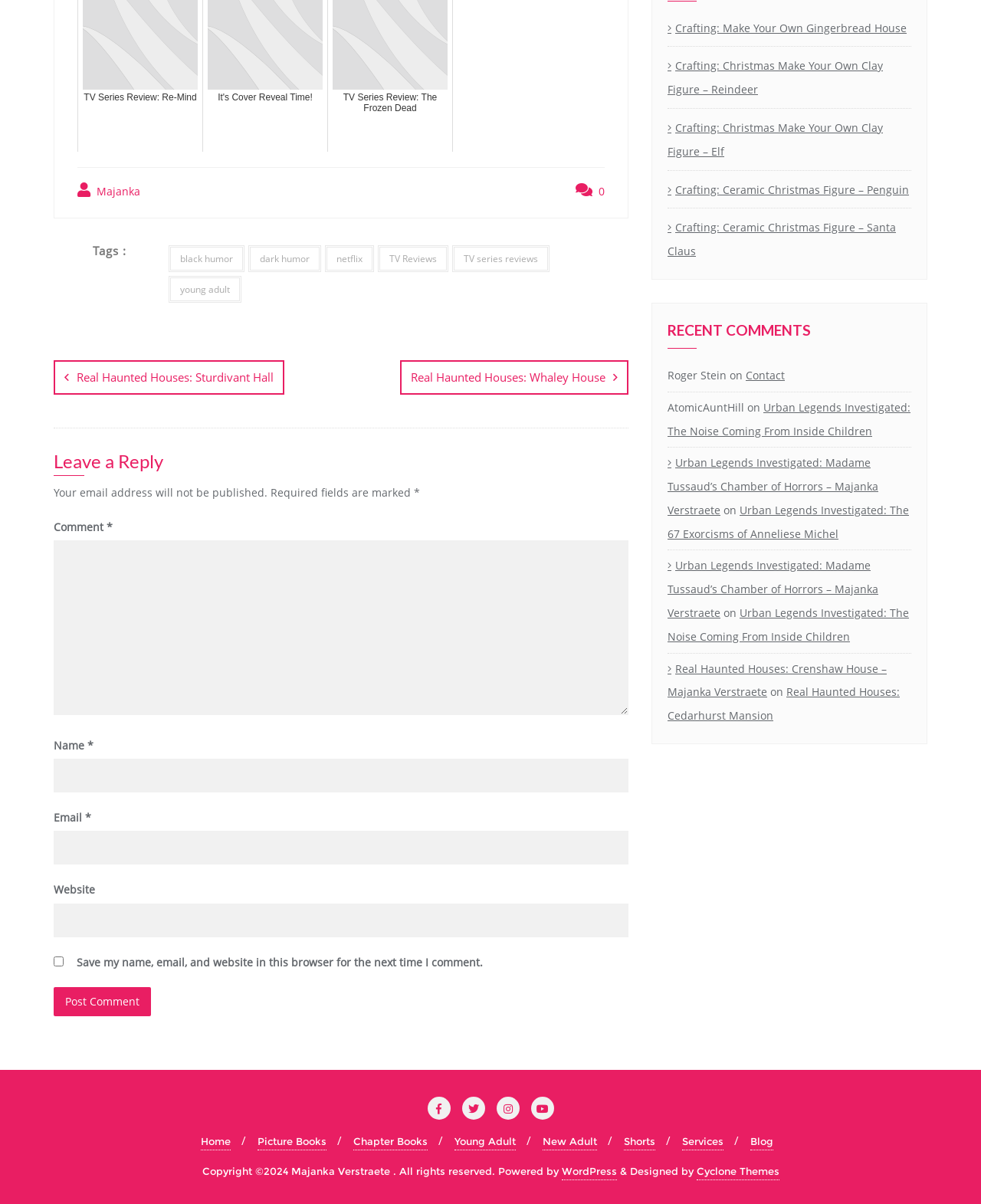Select the bounding box coordinates of the element I need to click to carry out the following instruction: "Read the 'Urban Legends Investigated: The Noise Coming From Inside Children' article".

[0.68, 0.332, 0.928, 0.364]